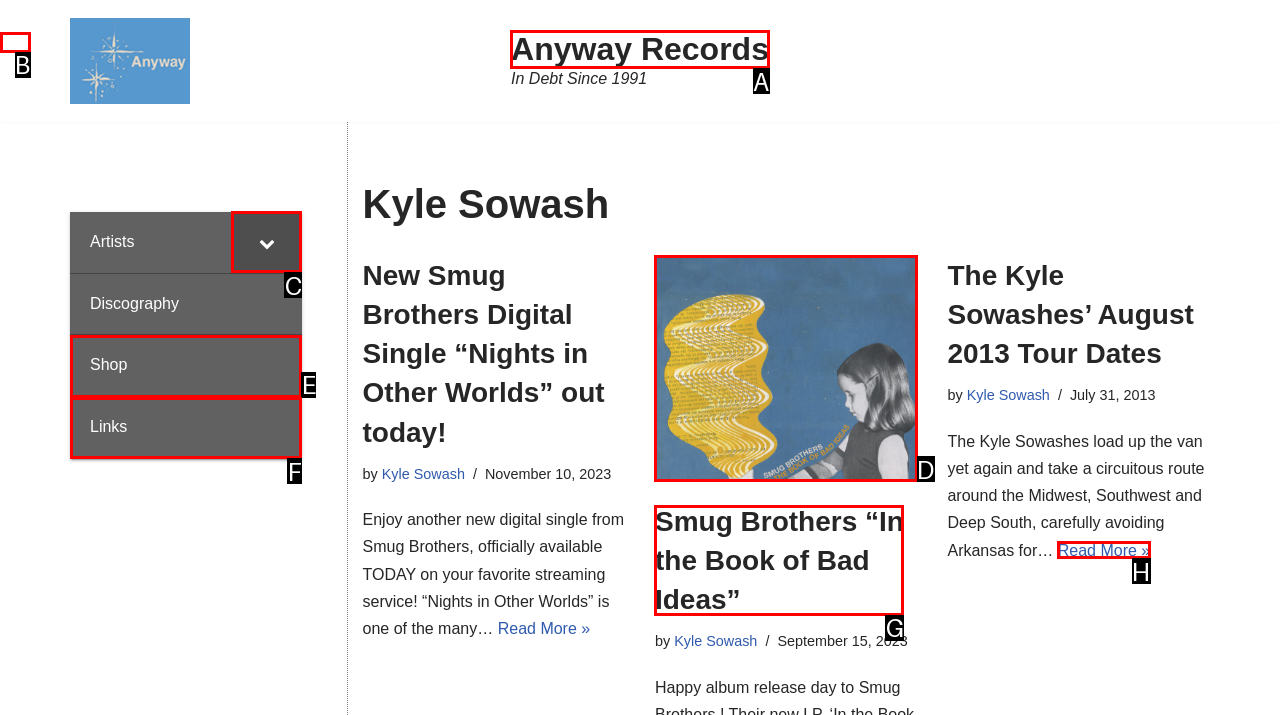Determine the correct UI element to click for this instruction: View Anyway Records. Respond with the letter of the chosen element.

A